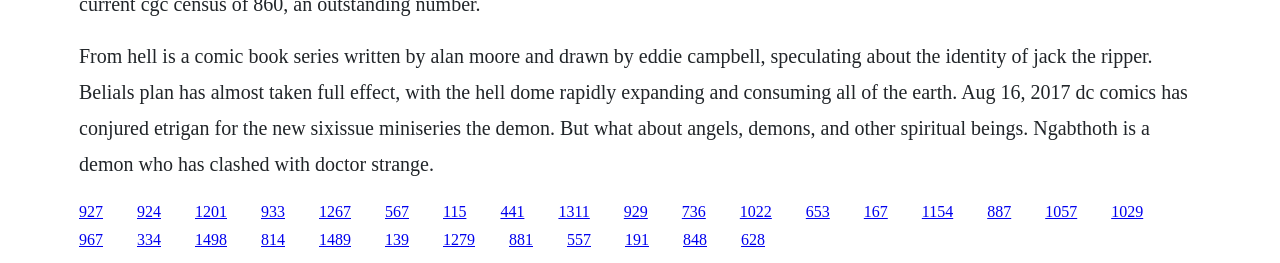Provide the bounding box coordinates of the section that needs to be clicked to accomplish the following instruction: "Read about the Demon comic book series."

[0.204, 0.77, 0.223, 0.835]